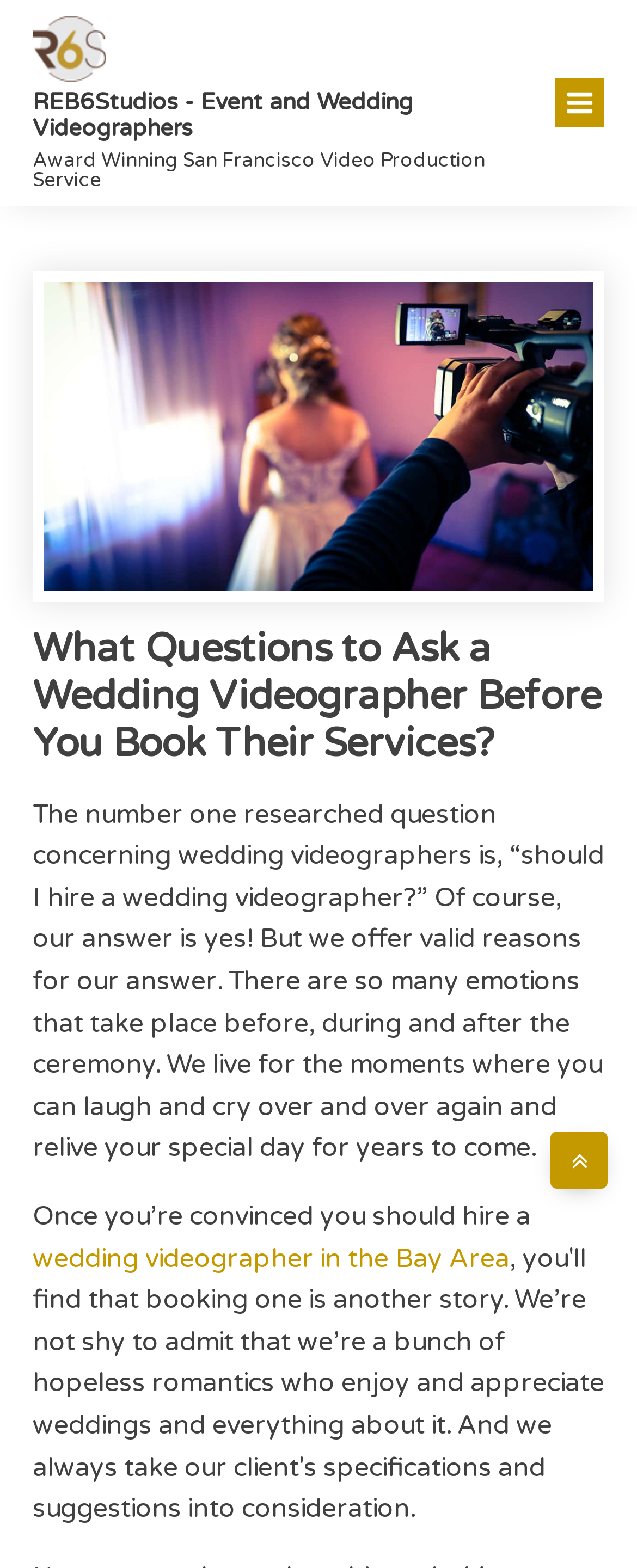What is the tone of the webpage's content?
Please give a detailed and thorough answer to the question, covering all relevant points.

The webpage's content is written in a friendly and conversational tone, providing informative answers to questions about wedding videographers, making it easy for readers to understand and relate to the topic.